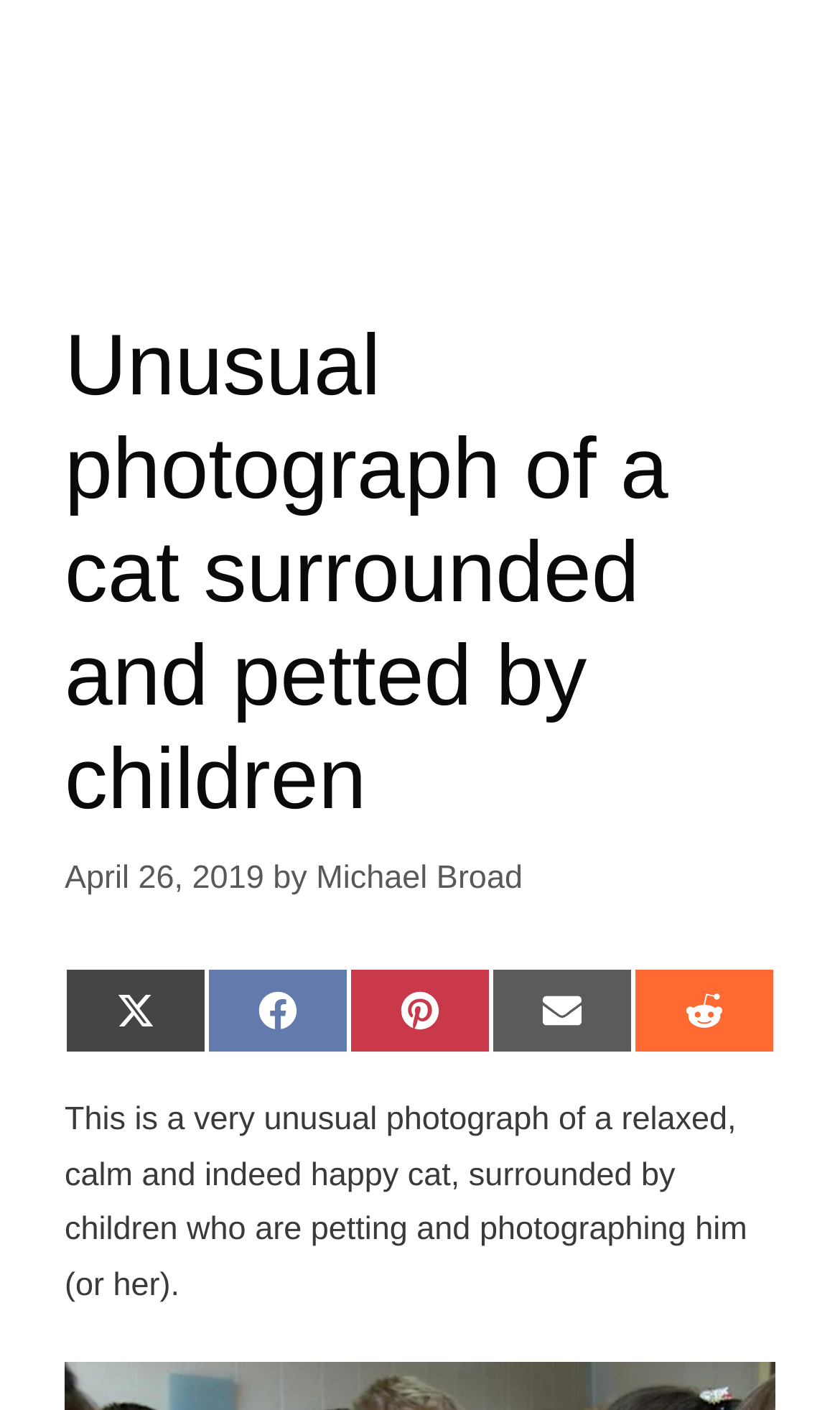Locate the bounding box of the UI element with the following description: "Michael Broad".

[0.376, 0.609, 0.622, 0.635]